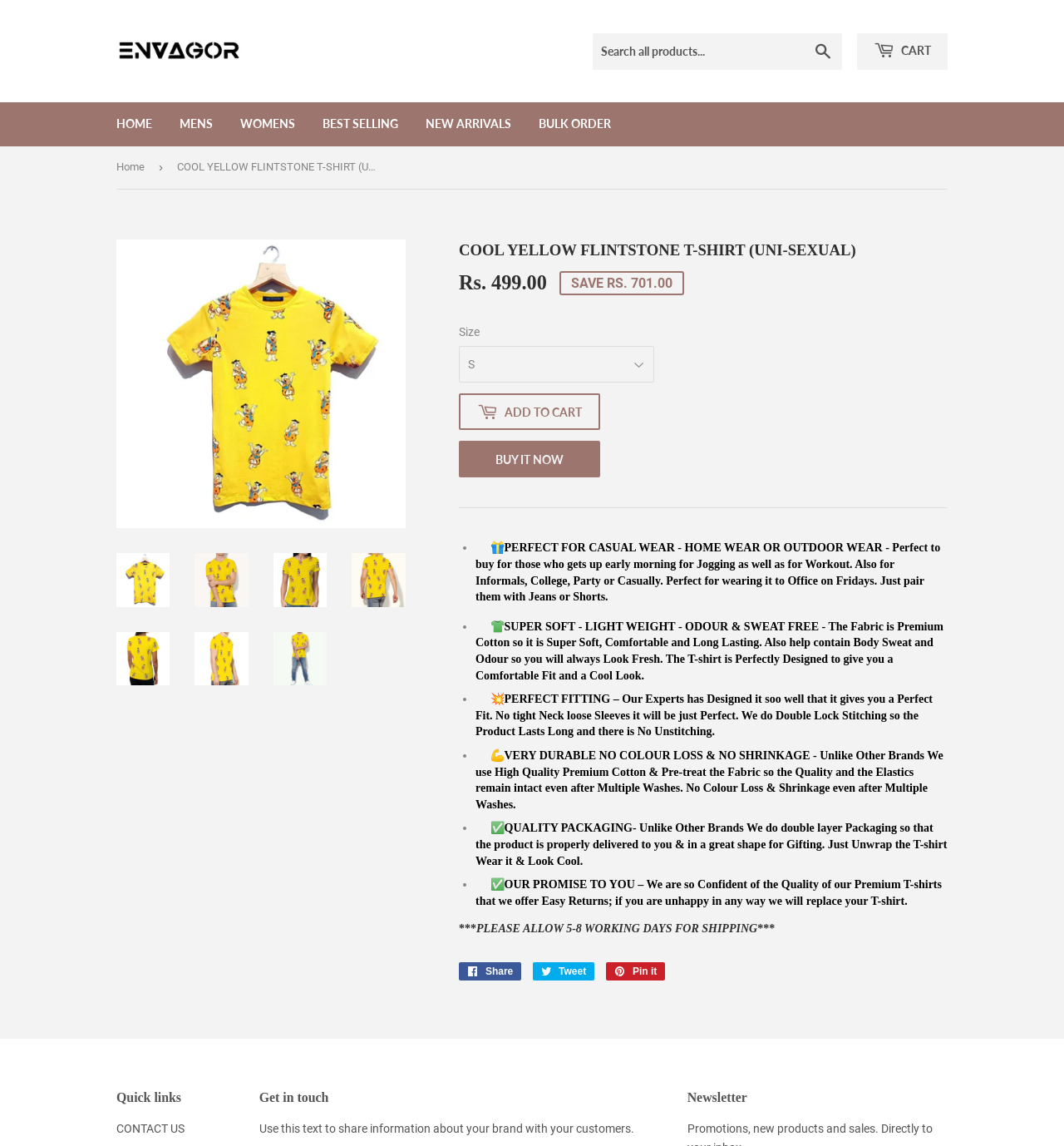Identify the bounding box coordinates of the region that should be clicked to execute the following instruction: "Add to cart".

[0.431, 0.344, 0.564, 0.376]